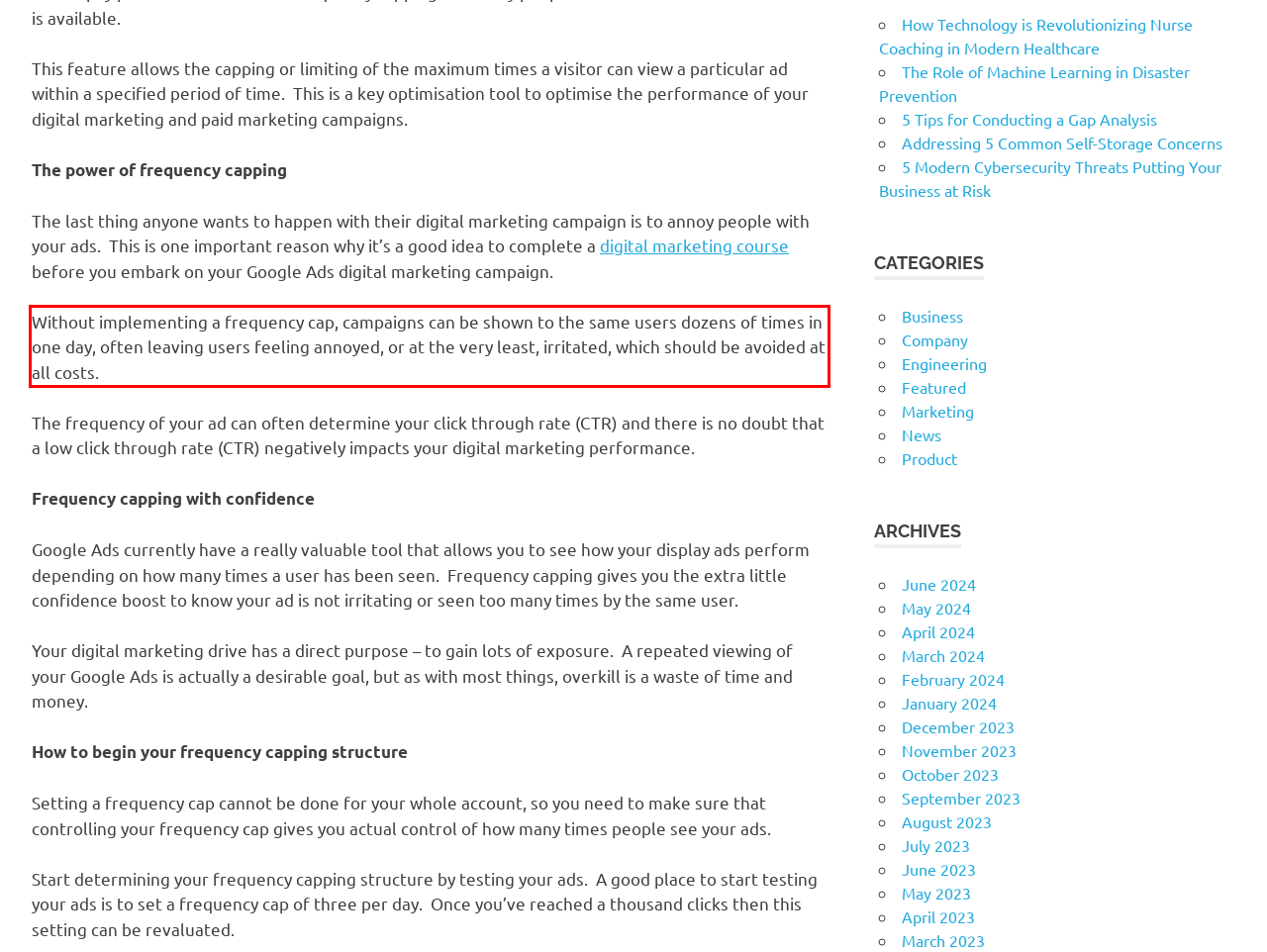Given the screenshot of a webpage, identify the red rectangle bounding box and recognize the text content inside it, generating the extracted text.

Without implementing a frequency cap, campaigns can be shown to the same users dozens of times in one day, often leaving users feeling annoyed, or at the very least, irritated, which should be avoided at all costs.